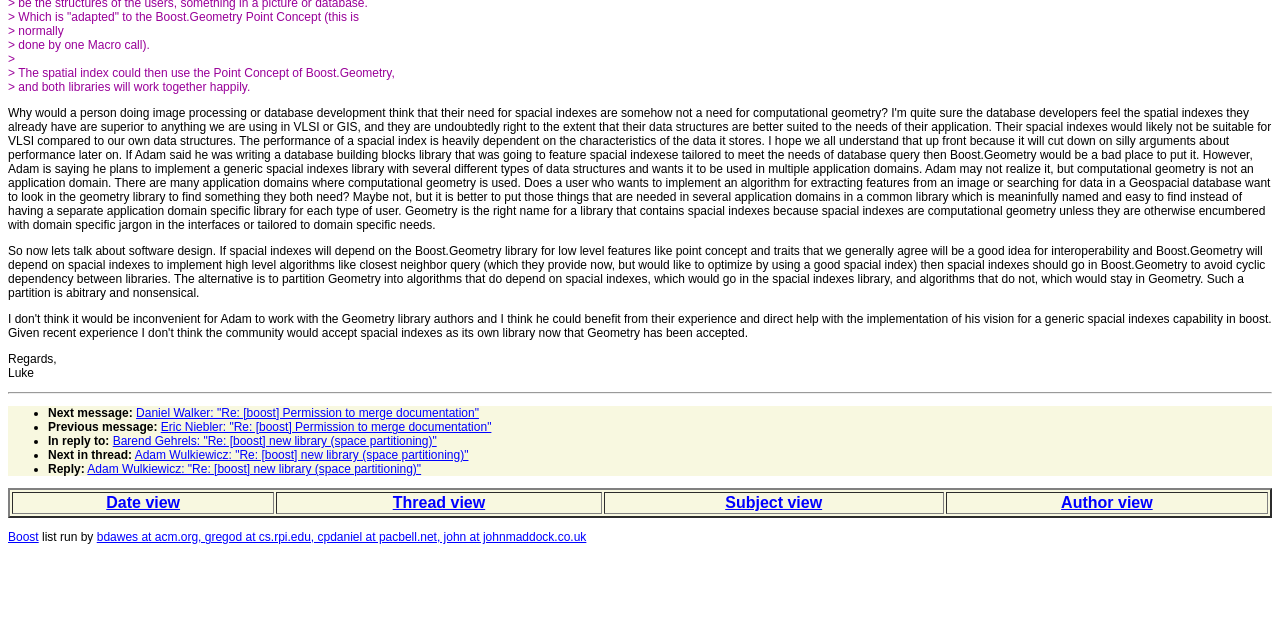Based on the description "Boost", find the bounding box of the specified UI element.

[0.006, 0.828, 0.03, 0.85]